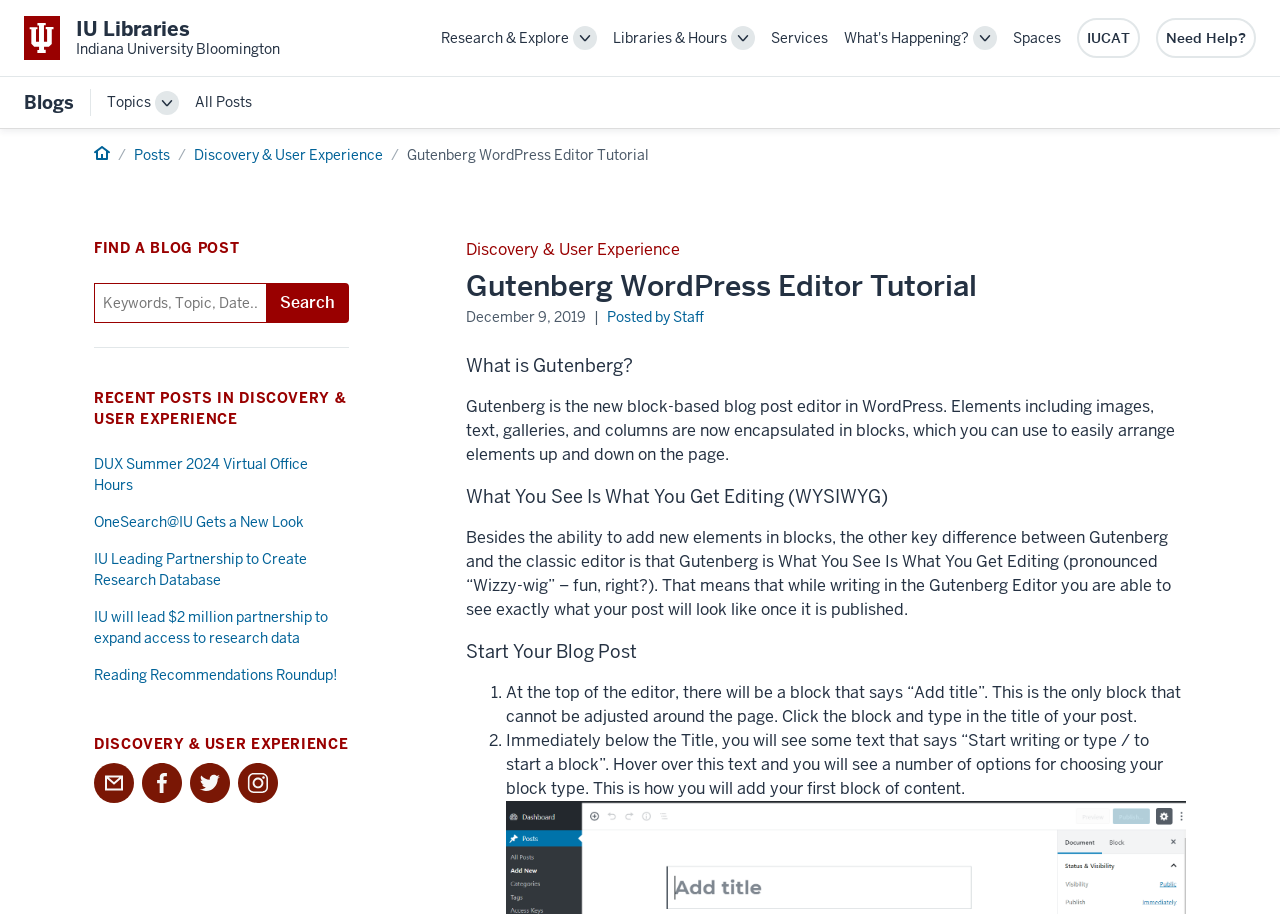Can you find the bounding box coordinates for the element that needs to be clicked to execute this instruction: "Contact the Discovery & User Experience team"? The coordinates should be given as four float numbers between 0 and 1, i.e., [left, top, right, bottom].

[0.073, 0.861, 0.105, 0.884]